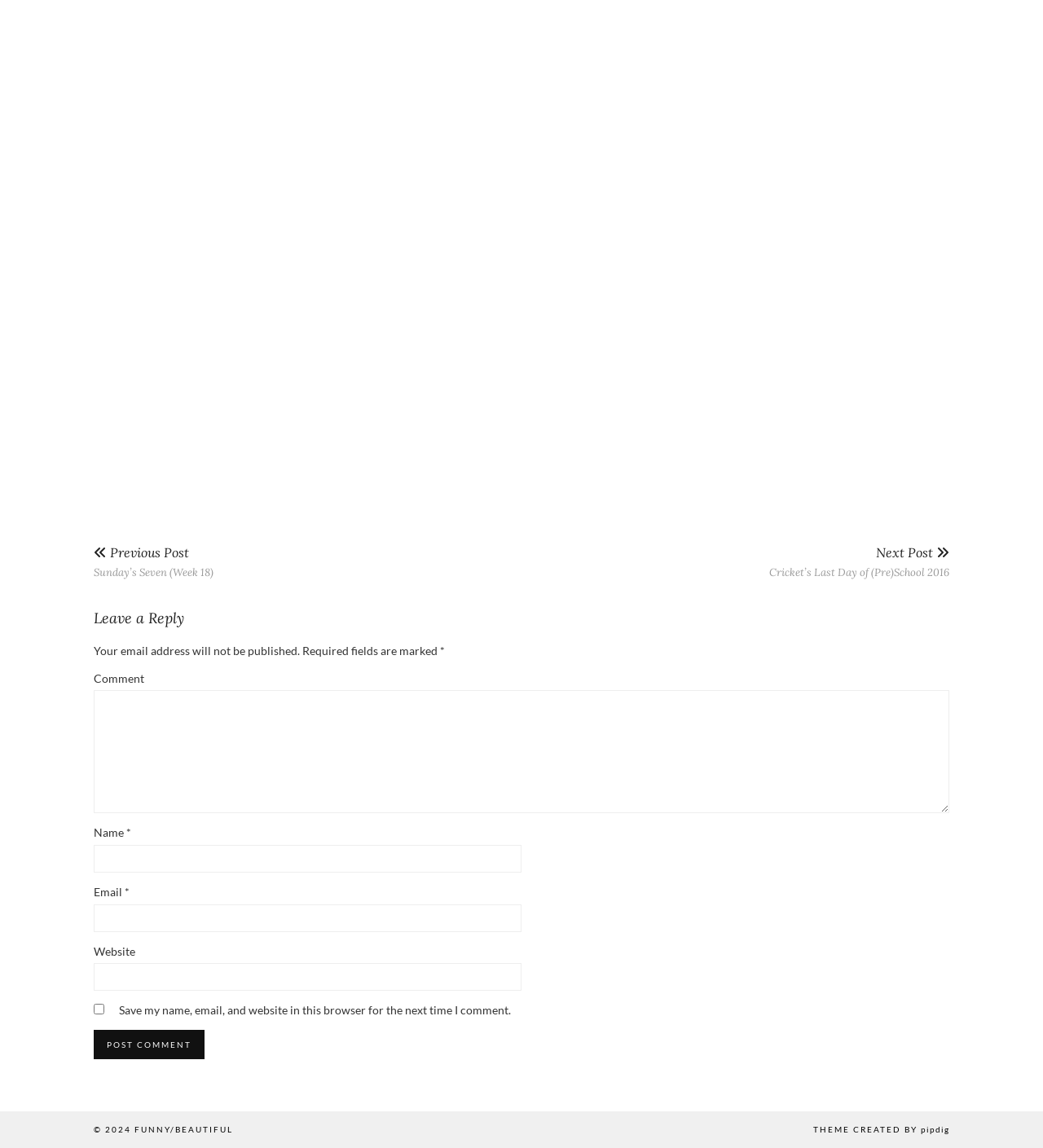Provide a short answer to the following question with just one word or phrase: What is the button at the bottom for?

Post Comment